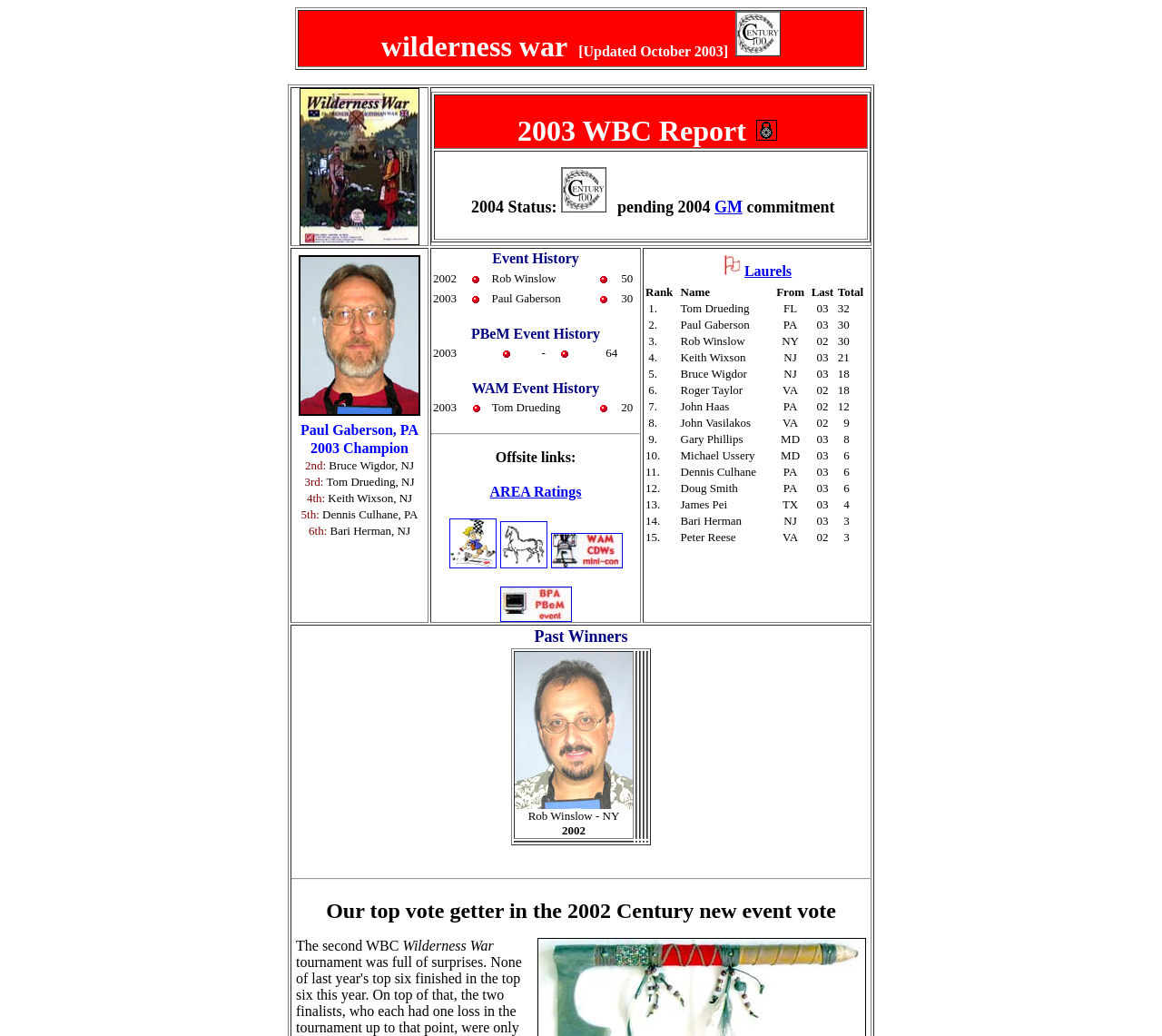Provide the bounding box coordinates of the section that needs to be clicked to accomplish the following instruction: "Click the 'CONTACT US' link."

None